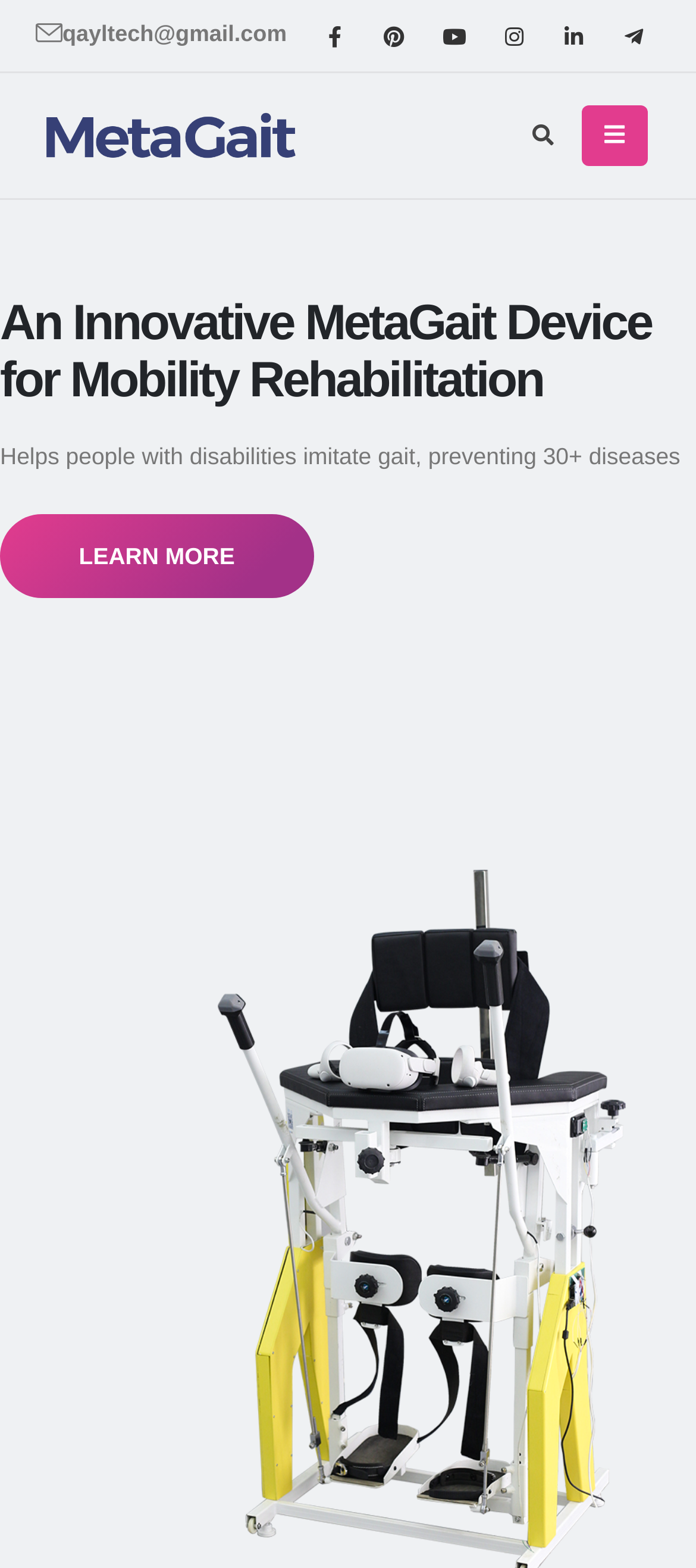Please identify the bounding box coordinates of the clickable element to fulfill the following instruction: "contact us". The coordinates should be four float numbers between 0 and 1, i.e., [left, top, right, bottom].

[0.051, 0.008, 0.412, 0.035]